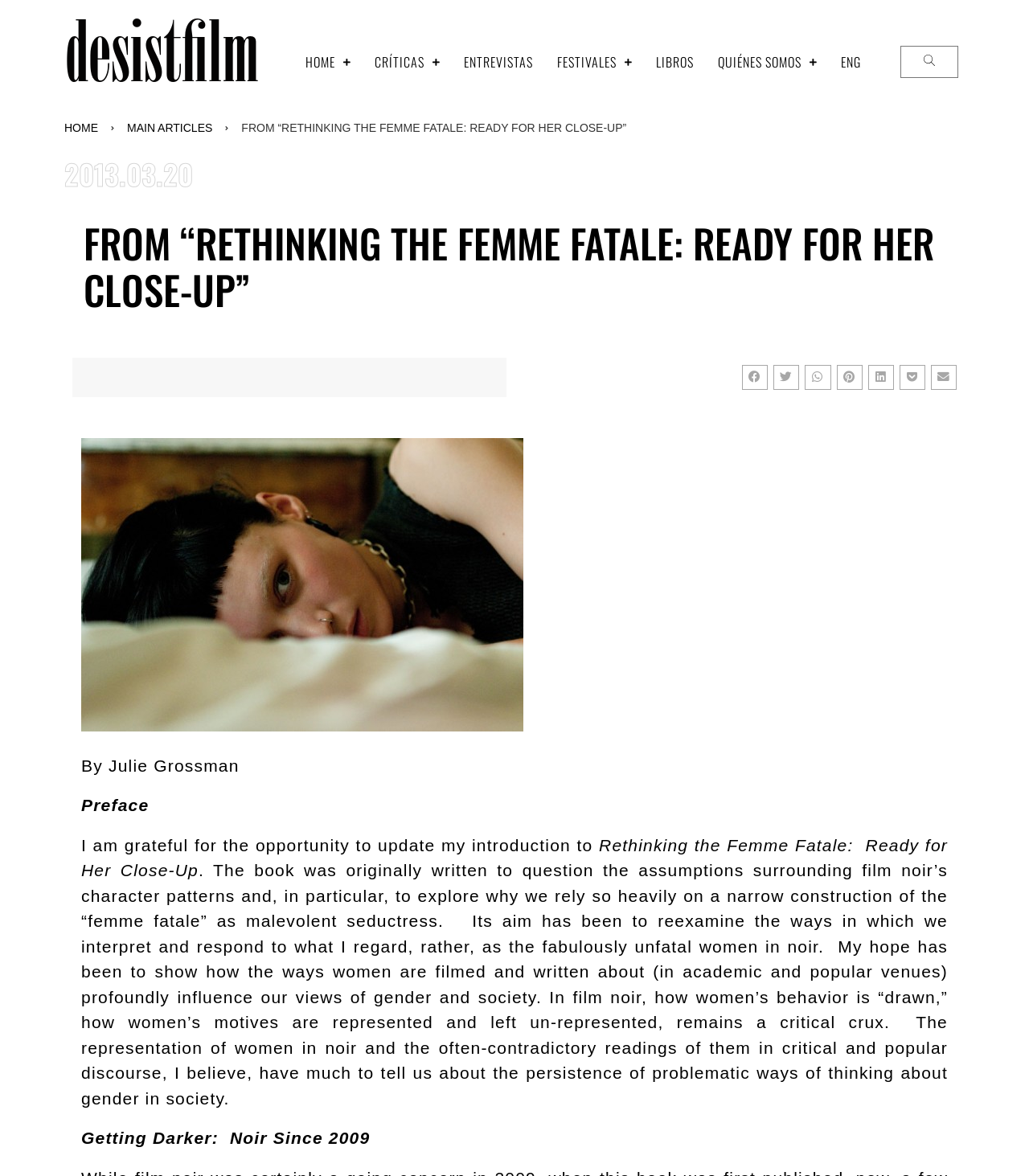Please give a short response to the question using one word or a phrase:
What is the topic of the article?

Rethinking the Femme Fatale